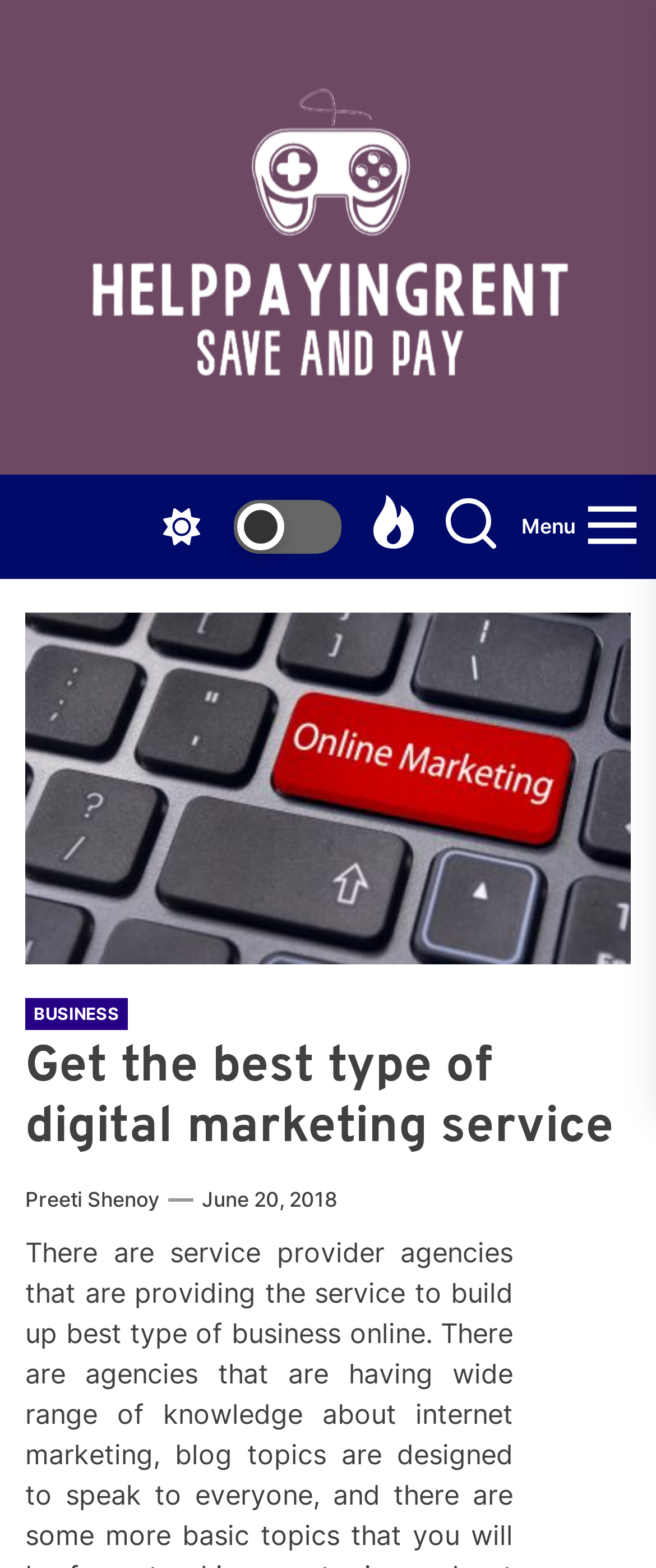Please identify the bounding box coordinates of the clickable element to fulfill the following instruction: "Check the post date". The coordinates should be four float numbers between 0 and 1, i.e., [left, top, right, bottom].

[0.308, 0.756, 0.515, 0.775]